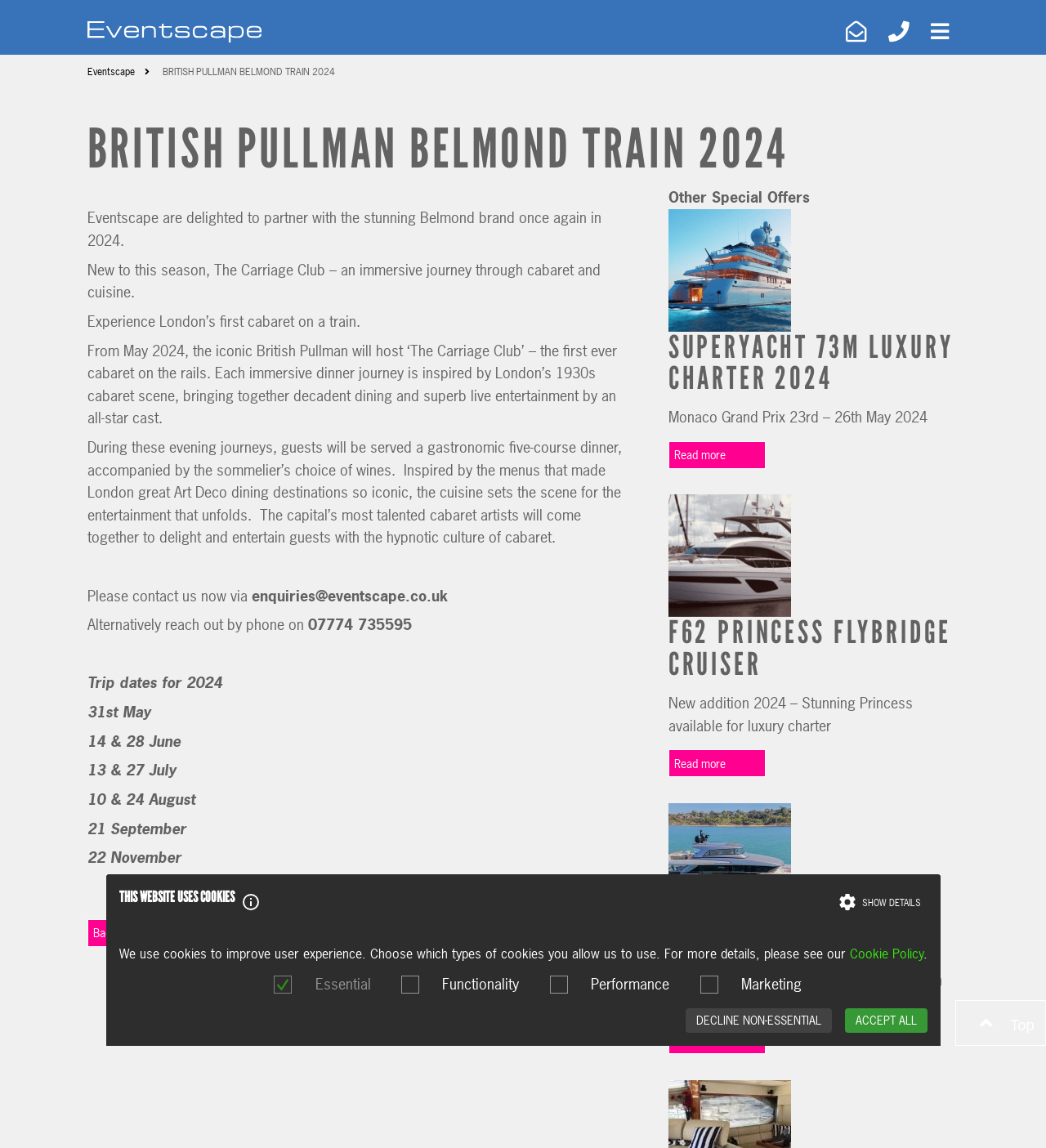Analyze and describe the webpage in a detailed narrative.

The webpage is about British Pullman Belmond Train 2024, a luxury train experience. At the top left corner, there is an Eventscape logo, which is an image linked to the Eventscape website. Next to it, there is a navigation menu with links to various pages, including "CONTACT US", "SEASONAL SIZZLERS", and "NEWS".

Below the navigation menu, there is a heading that reads "BRITISH PULLMAN BELMOND TRAIN 2024" in a large font. Underneath, there is a brief introduction to the luxury train experience, describing it as an immersive journey through cabaret and cuisine.

The main content of the webpage is divided into two sections. The left section contains a series of paragraphs describing the luxury train experience, including the menu, entertainment, and trip dates for 2024. There is also a call-to-action to contact Eventscape for more information.

The right section of the webpage features a series of special offers, including a superyacht luxury charter, a Princess flybridge cruiser, and a Sanlorenzo SX88. Each offer is accompanied by an image and a brief description, with a "Read more" link to learn more.

At the bottom of the webpage, there is a cookie policy notification, which allows users to choose which types of cookies they allow the website to use. There are also buttons to decline non-essential cookies, accept all cookies, or customize cookie settings.

Finally, there is a "Back to all Special Offers" link at the bottom left corner of the webpage, which takes users back to the main special offers page.